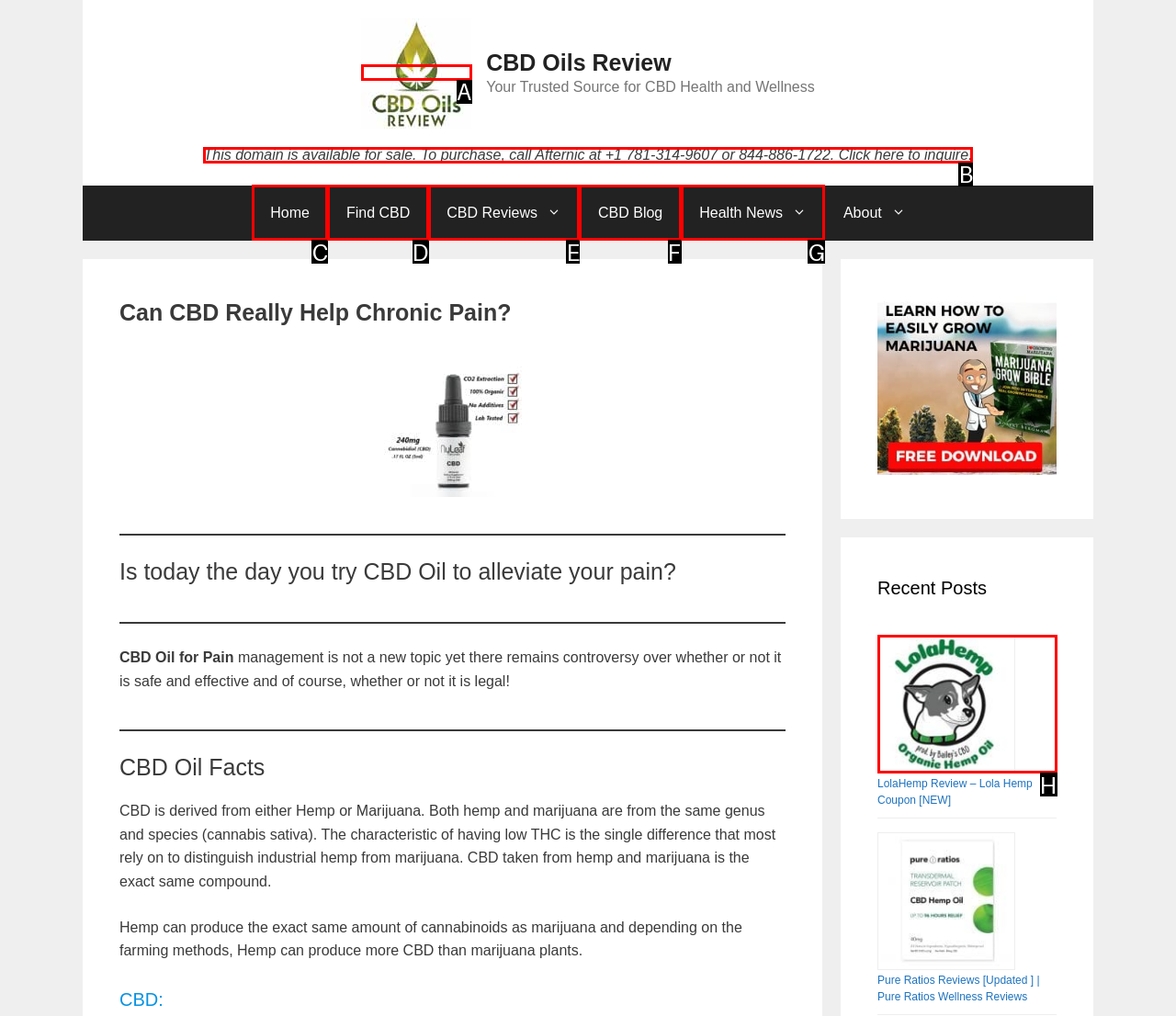Tell me which one HTML element best matches the description: alt="CBD Oils Review" Answer with the option's letter from the given choices directly.

A